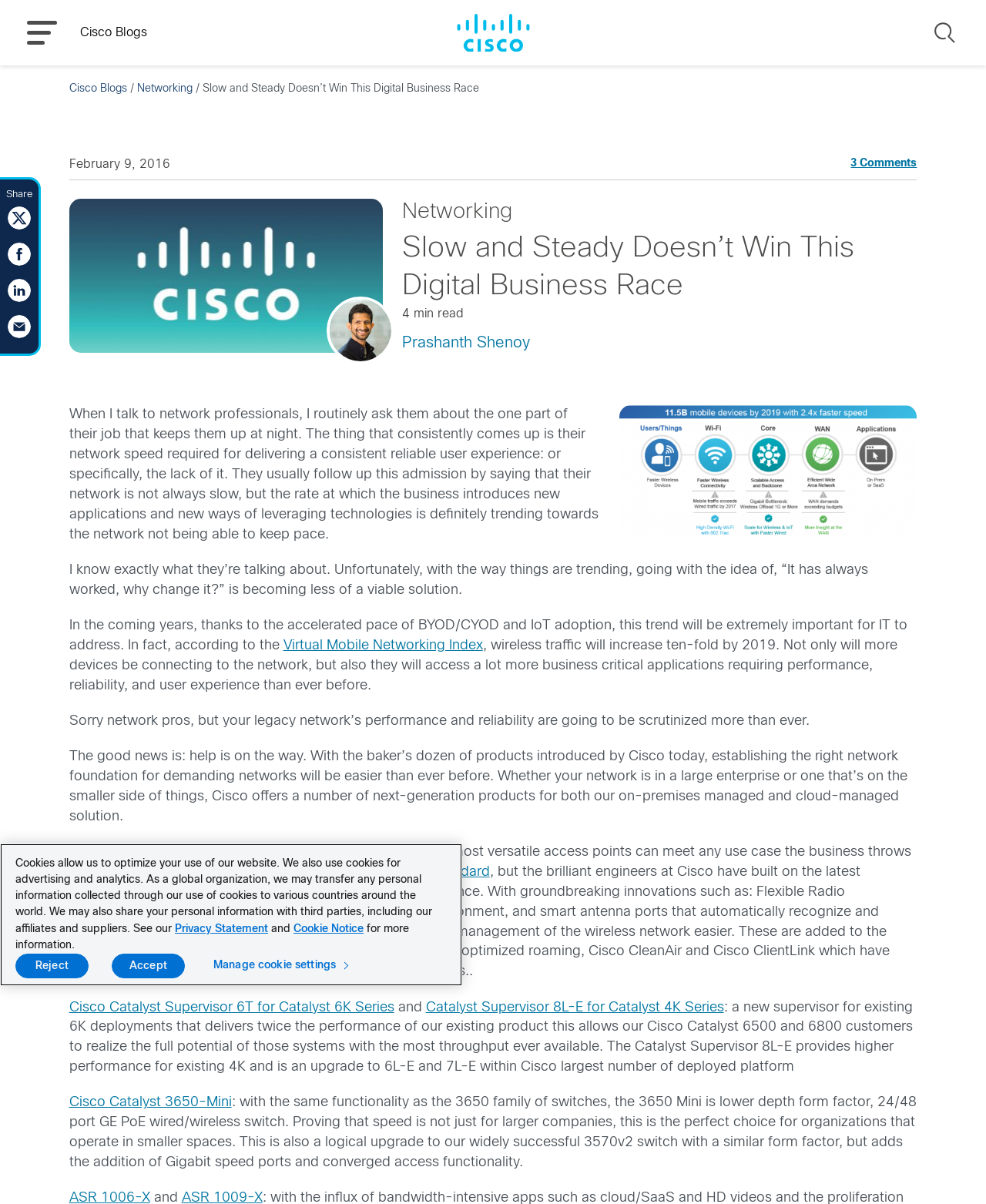What is the author of the blog post? From the image, respond with a single word or brief phrase.

Prashanth Shenoy